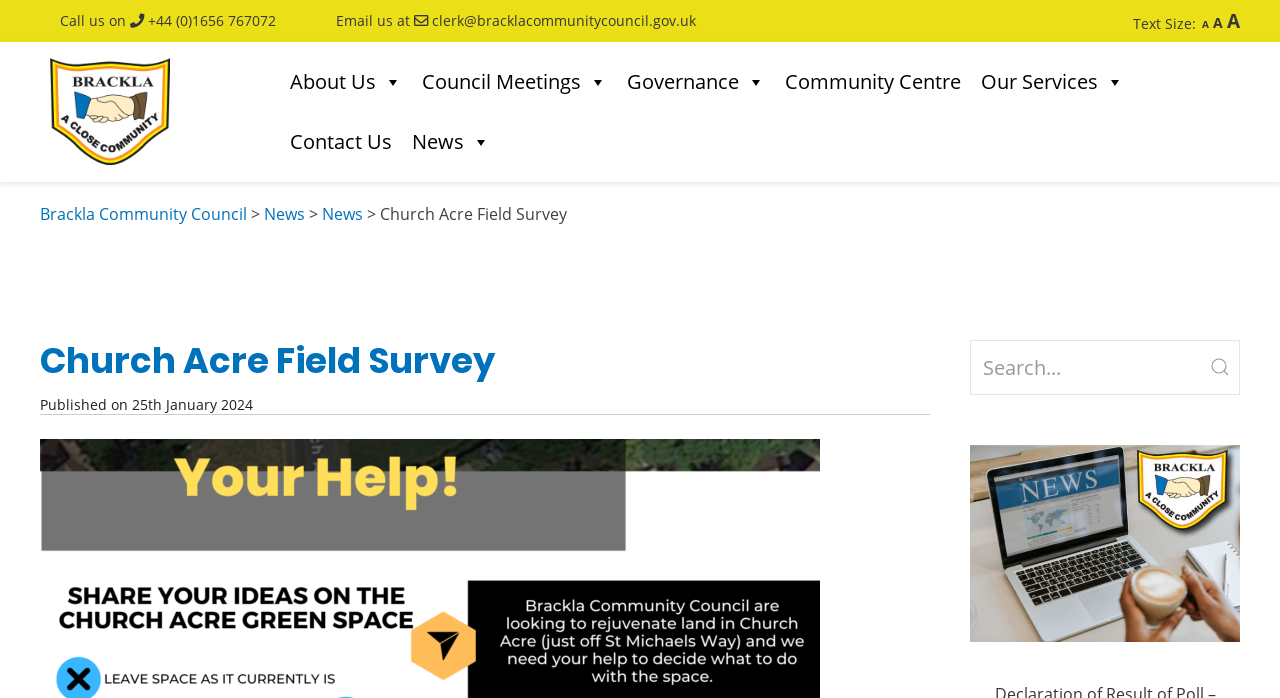What is the phone number to call?
Answer the question with detailed information derived from the image.

I found the phone number by looking at the link element with the text 'Call us on +44 (0)1656 767072' which is located at the top of the webpage.